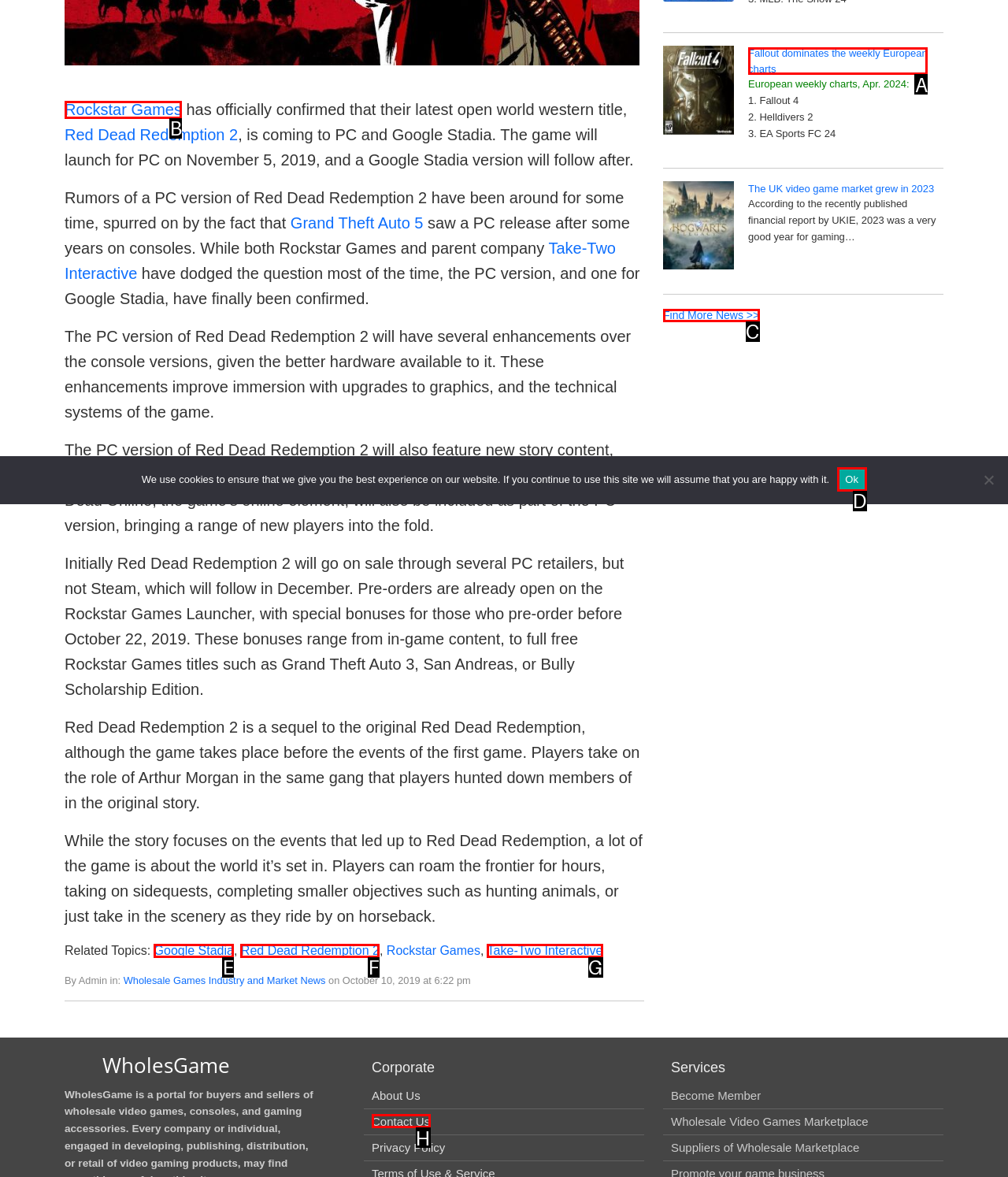Select the option that aligns with the description: Privacy Policy
Respond with the letter of the correct choice from the given options.

None